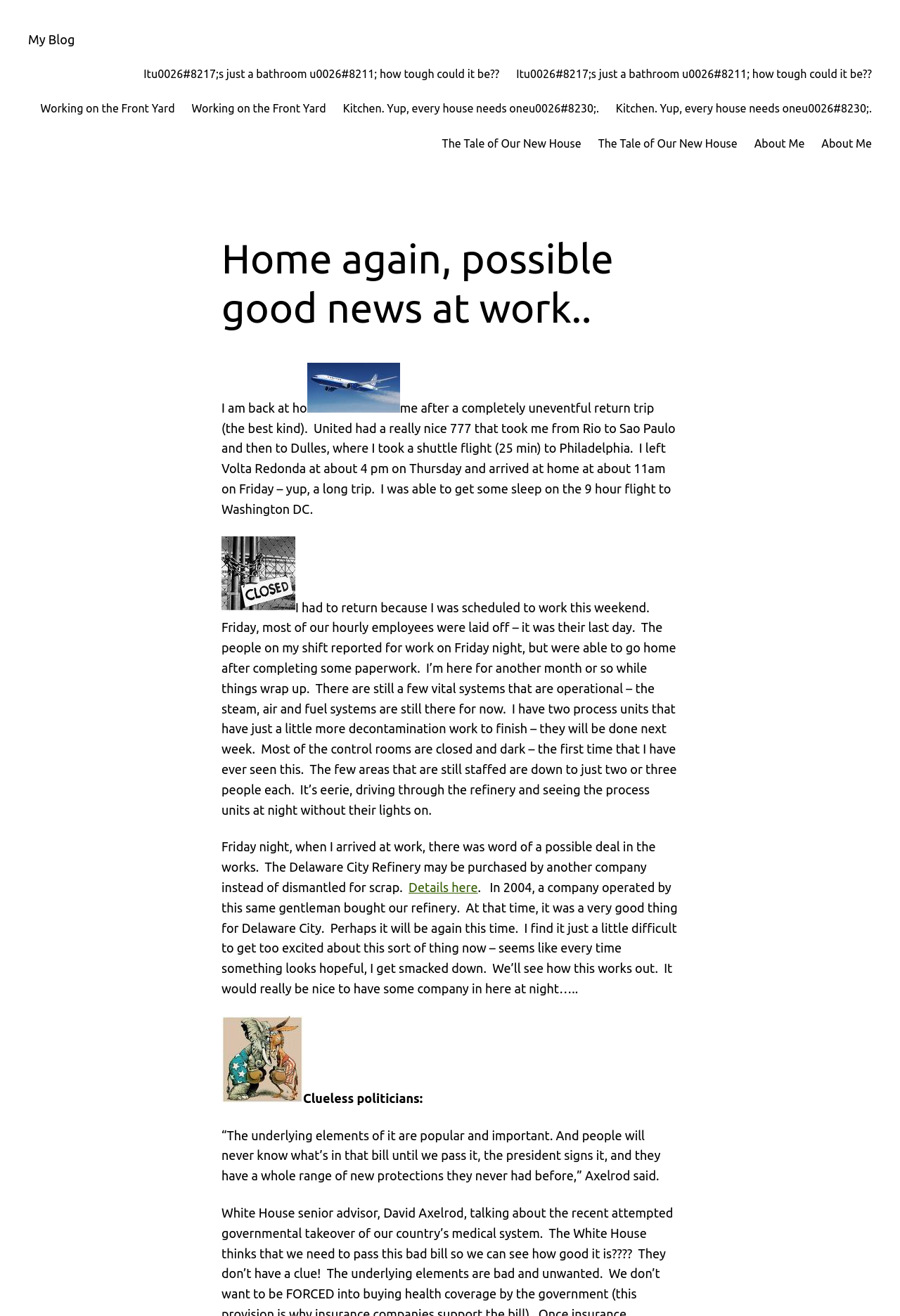Locate the bounding box coordinates of the clickable region necessary to complete the following instruction: "Check 'About Me'". Provide the coordinates in the format of four float numbers between 0 and 1, i.e., [left, top, right, bottom].

[0.838, 0.103, 0.894, 0.116]